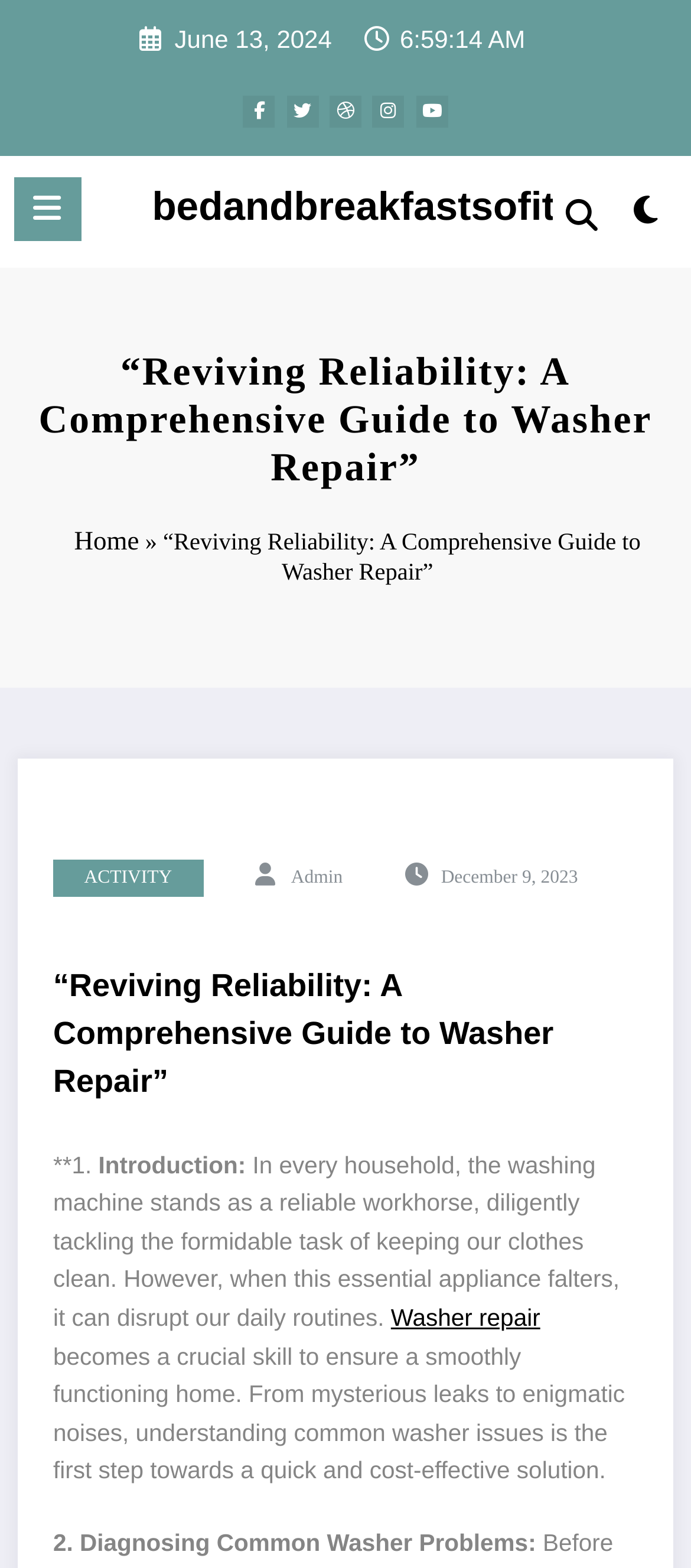Ascertain the bounding box coordinates for the UI element detailed here: "title="dribbble"". The coordinates should be provided as [left, top, right, bottom] with each value being a float between 0 and 1.

[0.477, 0.061, 0.523, 0.081]